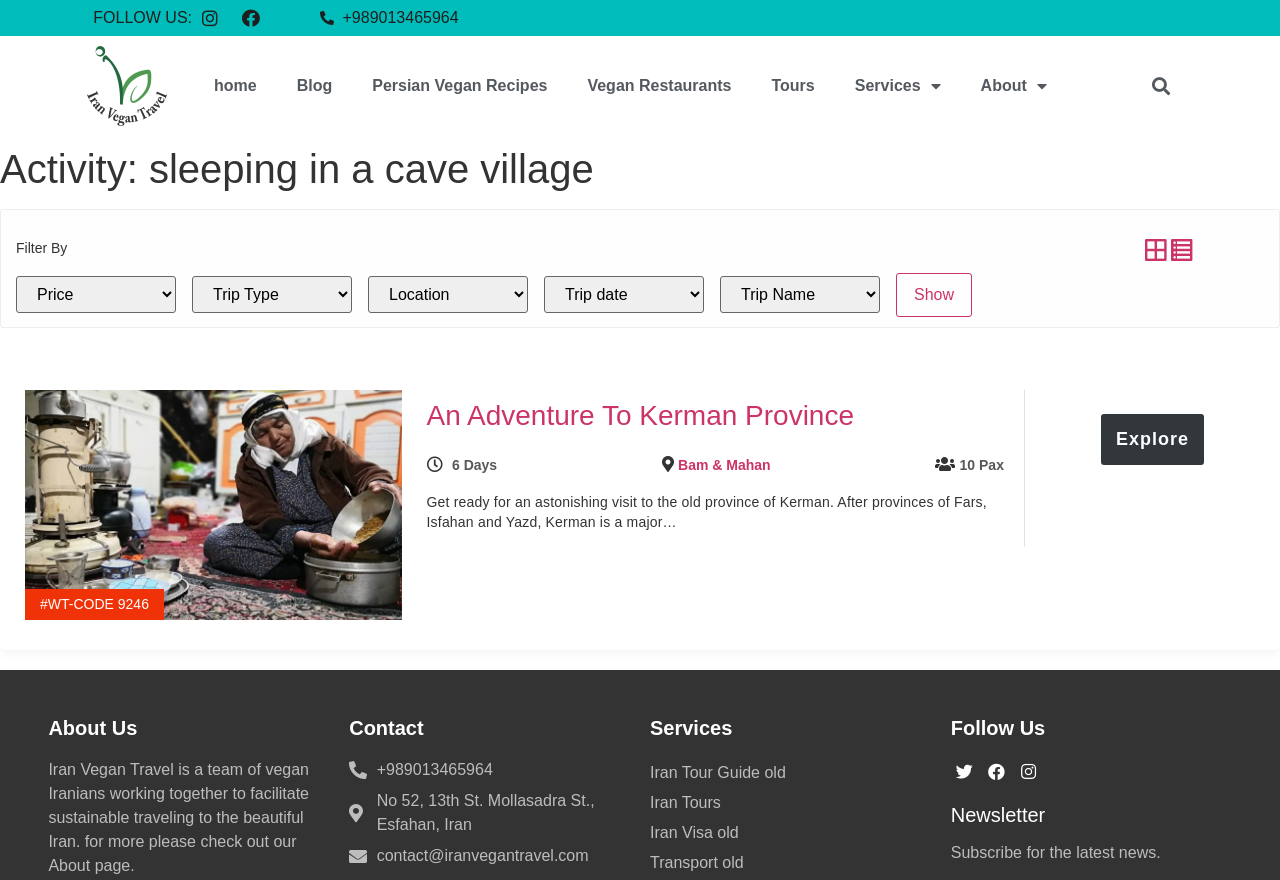Answer the following inquiry with a single word or phrase:
How many days is the tour mentioned on the webpage?

6 Days